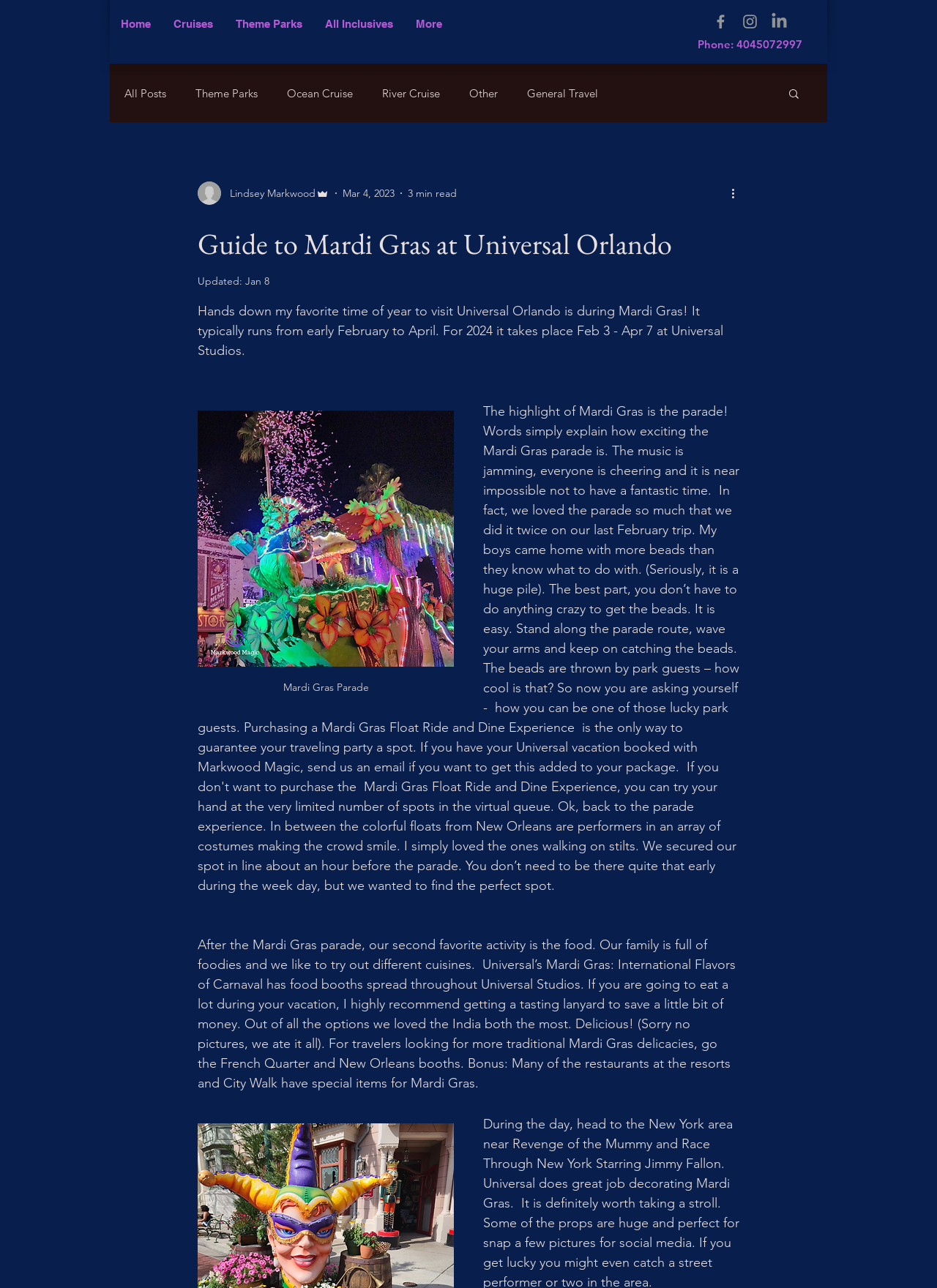Illustrate the webpage thoroughly, mentioning all important details.

The webpage is a guide to Mardi Gras at Universal Orlando, featuring a vibrant and festive atmosphere. At the top, there is a navigation bar with links to "Home", "Cruises", "Theme Parks", "All Inclusives", and "More". On the right side of the navigation bar, there is a social bar with links to Facebook, Instagram, and LinkedIn, each accompanied by an image of the respective social media platform's logo.

Below the navigation bar, there is a blog section with links to various categories, including "All Posts", "Theme Parks", "Ocean Cruise", "River Cruise", and "Other". Next to the blog section, there is a search button with a magnifying glass icon.

The main content of the webpage is an article about Mardi Gras at Universal Orlando. The article is written by Lindsey Markwood, an admin, and was published on March 4, 2023. The article has a heading that matches the title of the webpage and is accompanied by a writer's picture.

The article begins with an introduction to Mardi Gras at Universal Orlando, mentioning that it typically runs from early February to April. There is a static text "Updated: Jan 8" below the introduction. The article then describes the Mardi Gras parade and the food options available during the event, including international cuisines and traditional Mardi Gras delicacies.

There is a figure with an image of confetti being blasted from a Mardi Gras float, accompanied by a figcaption that reads "Mardi Gras Parade". The article continues to describe the food options, mentioning that the author's family enjoyed the Indian booth the most and recommends getting a tasting lanyard to save money.

Throughout the article, there are no images of the food, as the author mentions that they ate it all. The article concludes with a mention of special Mardi Gras items available at the resorts and City Walk.